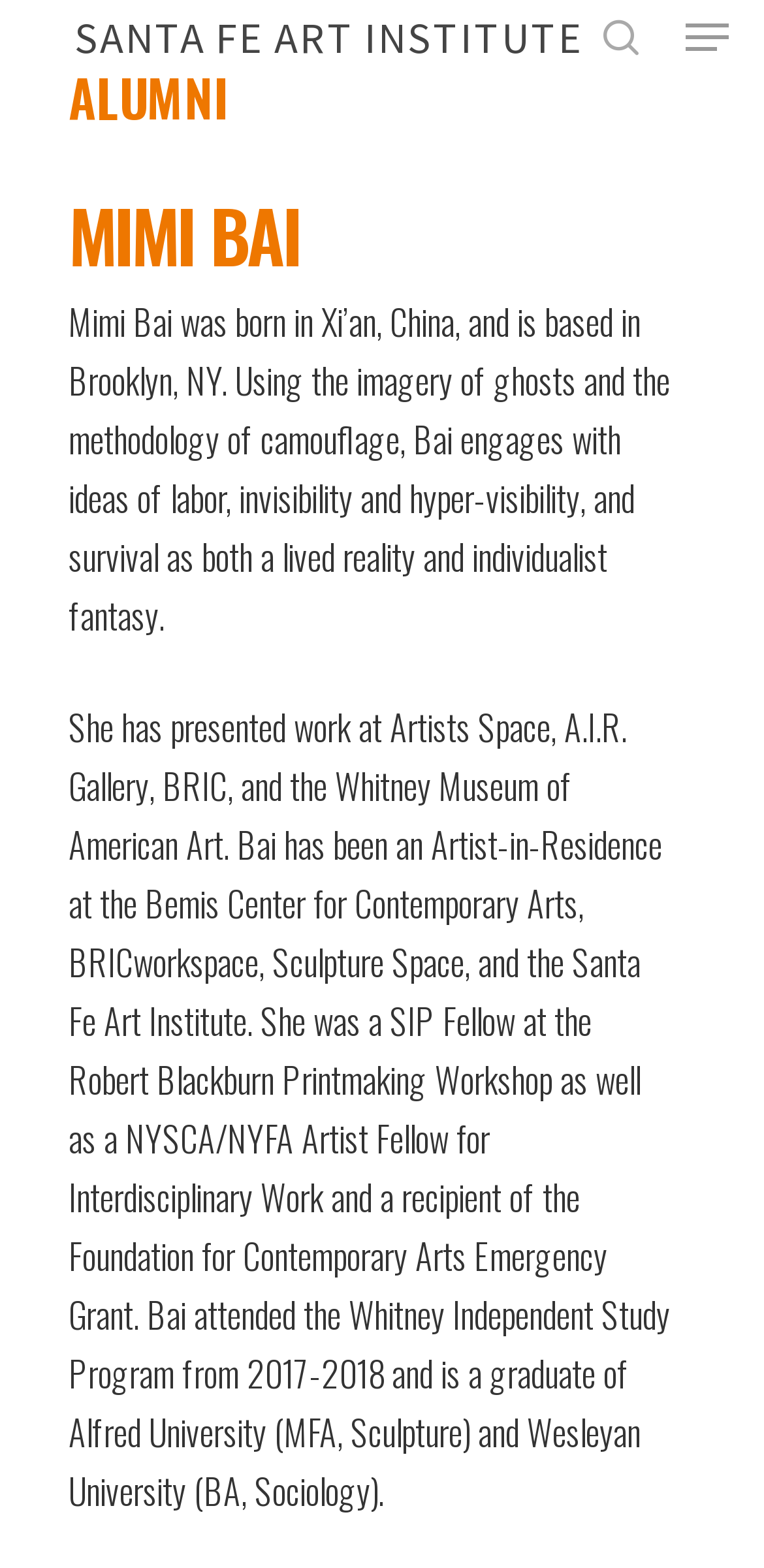What is the name of the museum where Mimi Bai presented her work?
Based on the image, give a one-word or short phrase answer.

Whitney Museum of American Art